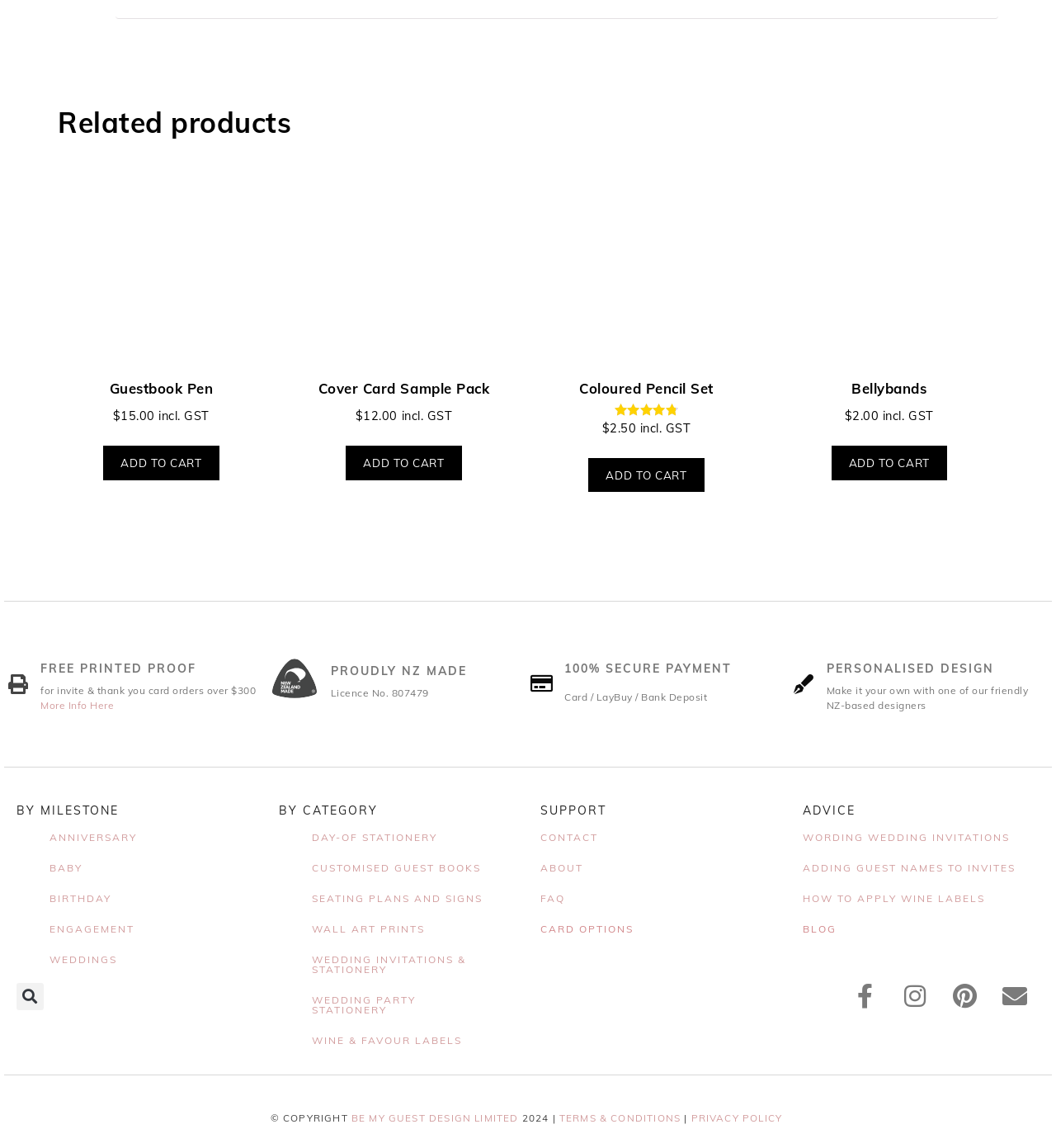What is the name of the company?
Using the image provided, answer with just one word or phrase.

BE MY GUEST DESIGN LIMITED